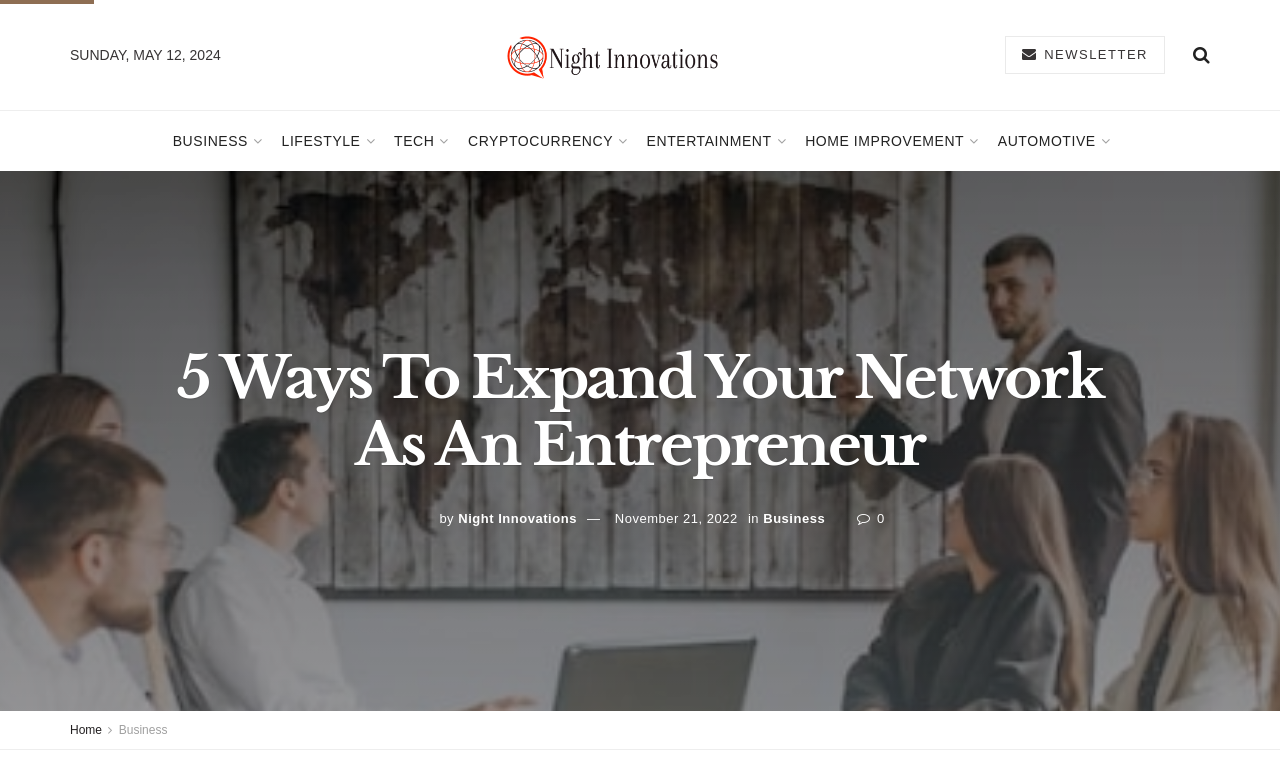Identify the bounding box coordinates of the element that should be clicked to fulfill this task: "subscribe to the 'NEWSLETTER'". The coordinates should be provided as four float numbers between 0 and 1, i.e., [left, top, right, bottom].

[0.785, 0.046, 0.91, 0.095]